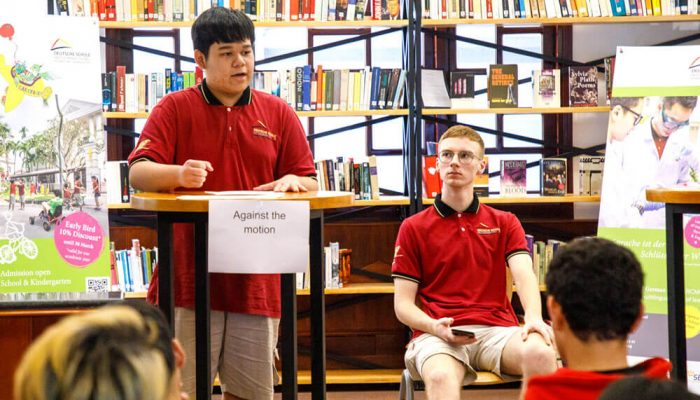Based on what you see in the screenshot, provide a thorough answer to this question: What is the setting of the debate?

The caption describes the backdrop as a well-stocked library, emphasizing the intellectual setting of the debate, which suggests that the debate is taking place in a library.